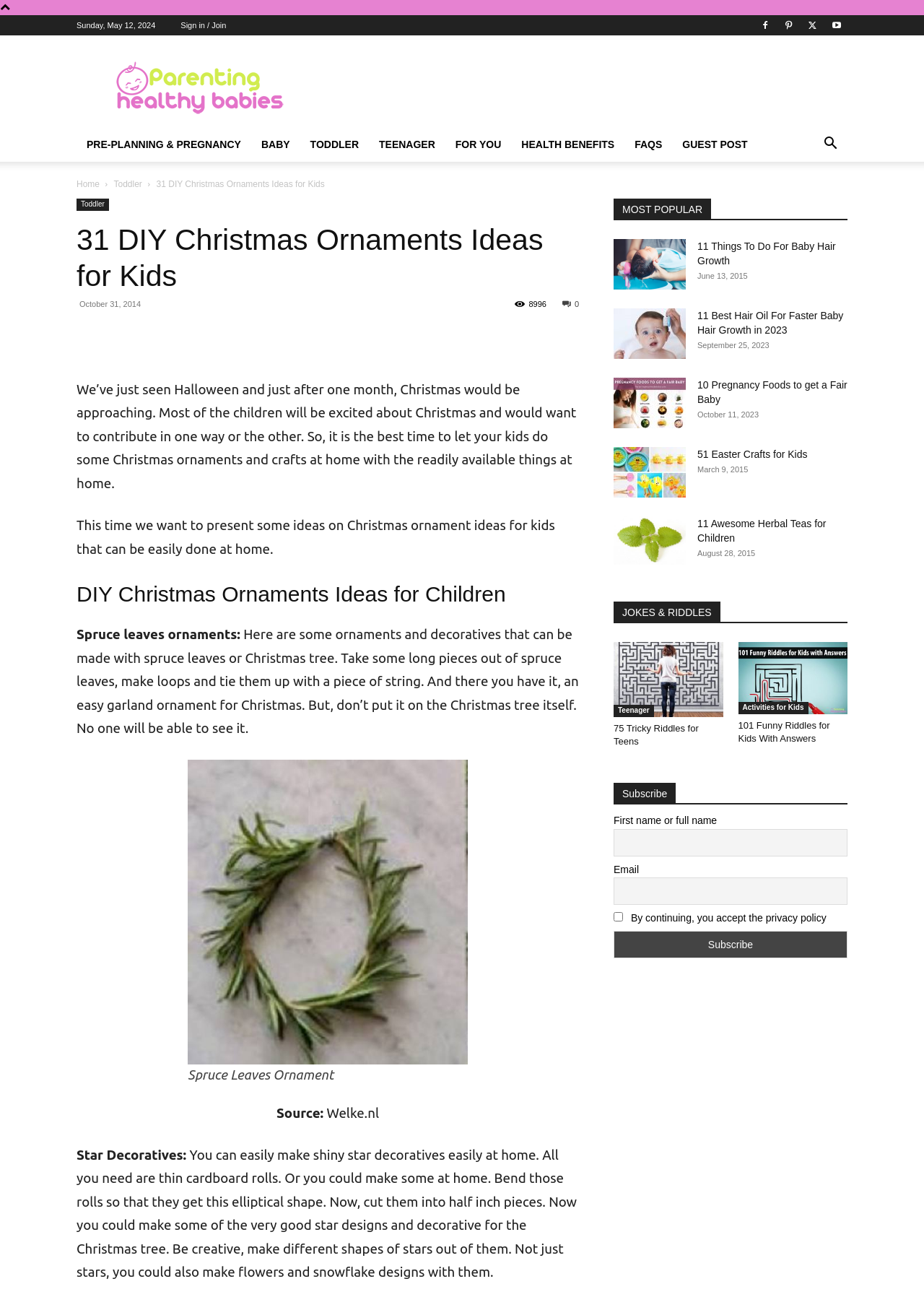Provide the bounding box coordinates of the HTML element described by the text: "Folding Guest Bed – Single".

None